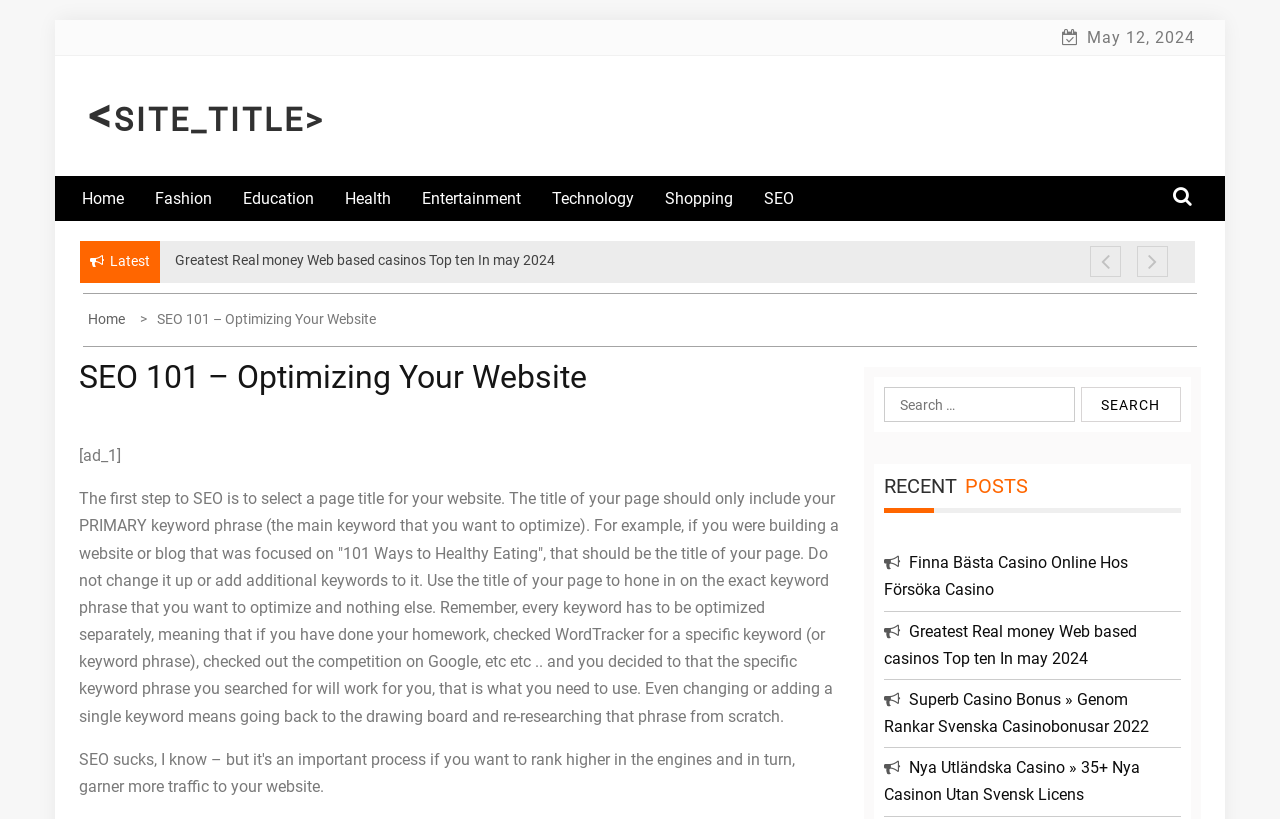Utilize the details in the image to give a detailed response to the question: What is the date displayed on the webpage?

The date is displayed as a static text element with the OCR text 'May 12, 2024' and bounding box coordinates [0.845, 0.034, 0.934, 0.057].